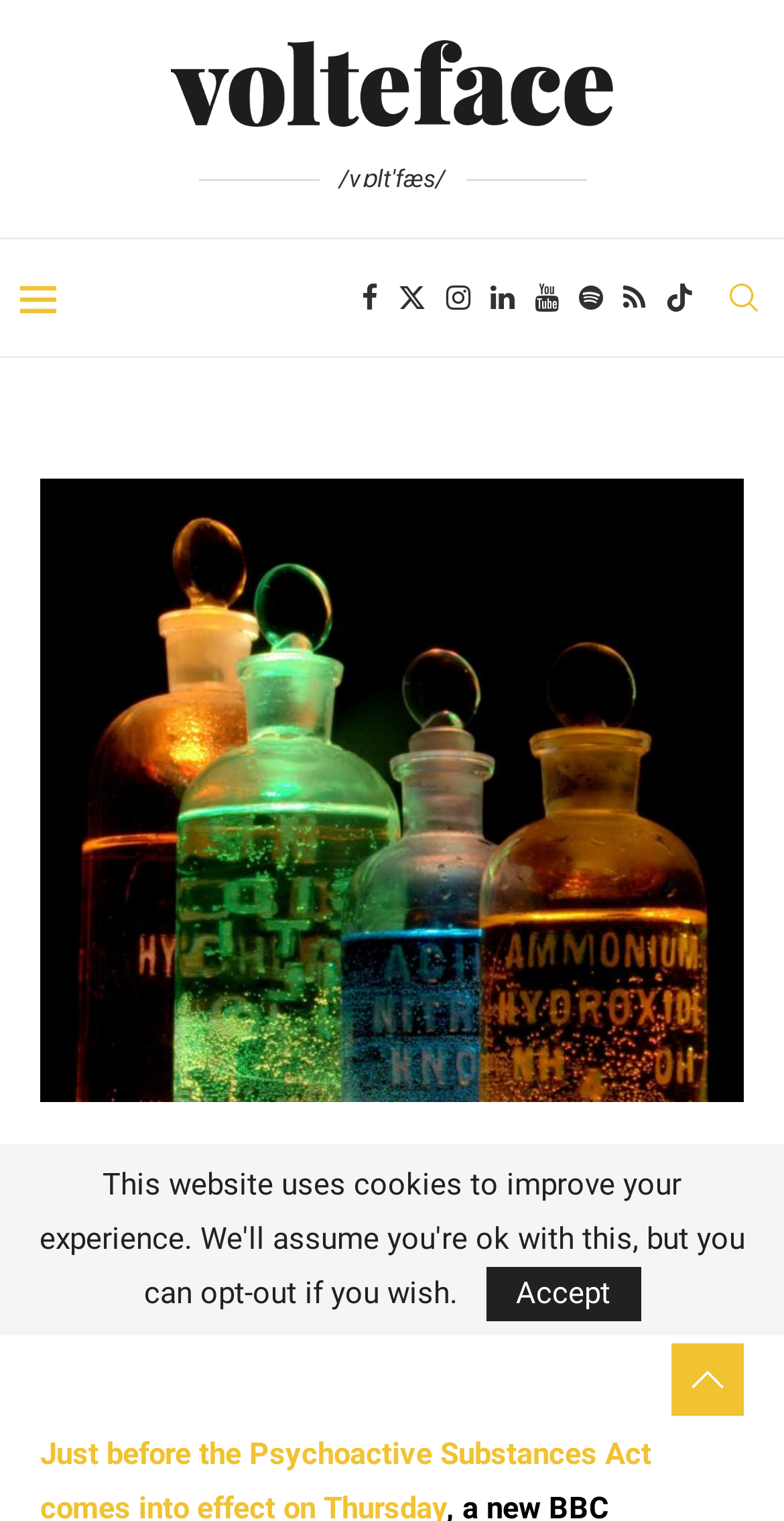Can you find the bounding box coordinates for the element to click on to achieve the instruction: "visit Features page"?

[0.446, 0.752, 0.554, 0.769]